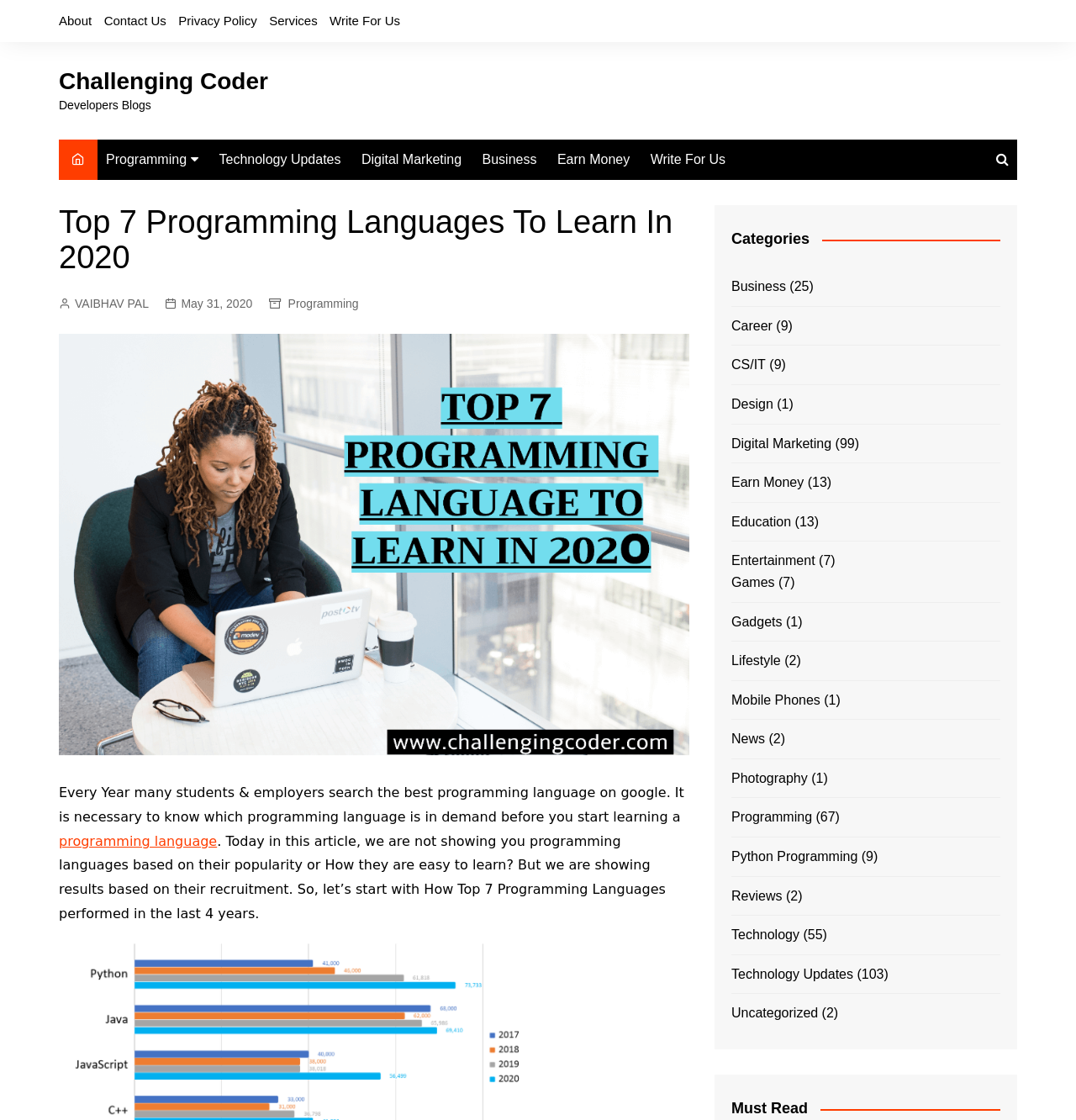Please give the bounding box coordinates of the area that should be clicked to fulfill the following instruction: "Check the 'Technology Updates'". The coordinates should be in the format of four float numbers from 0 to 1, i.e., [left, top, right, bottom].

[0.196, 0.125, 0.325, 0.161]